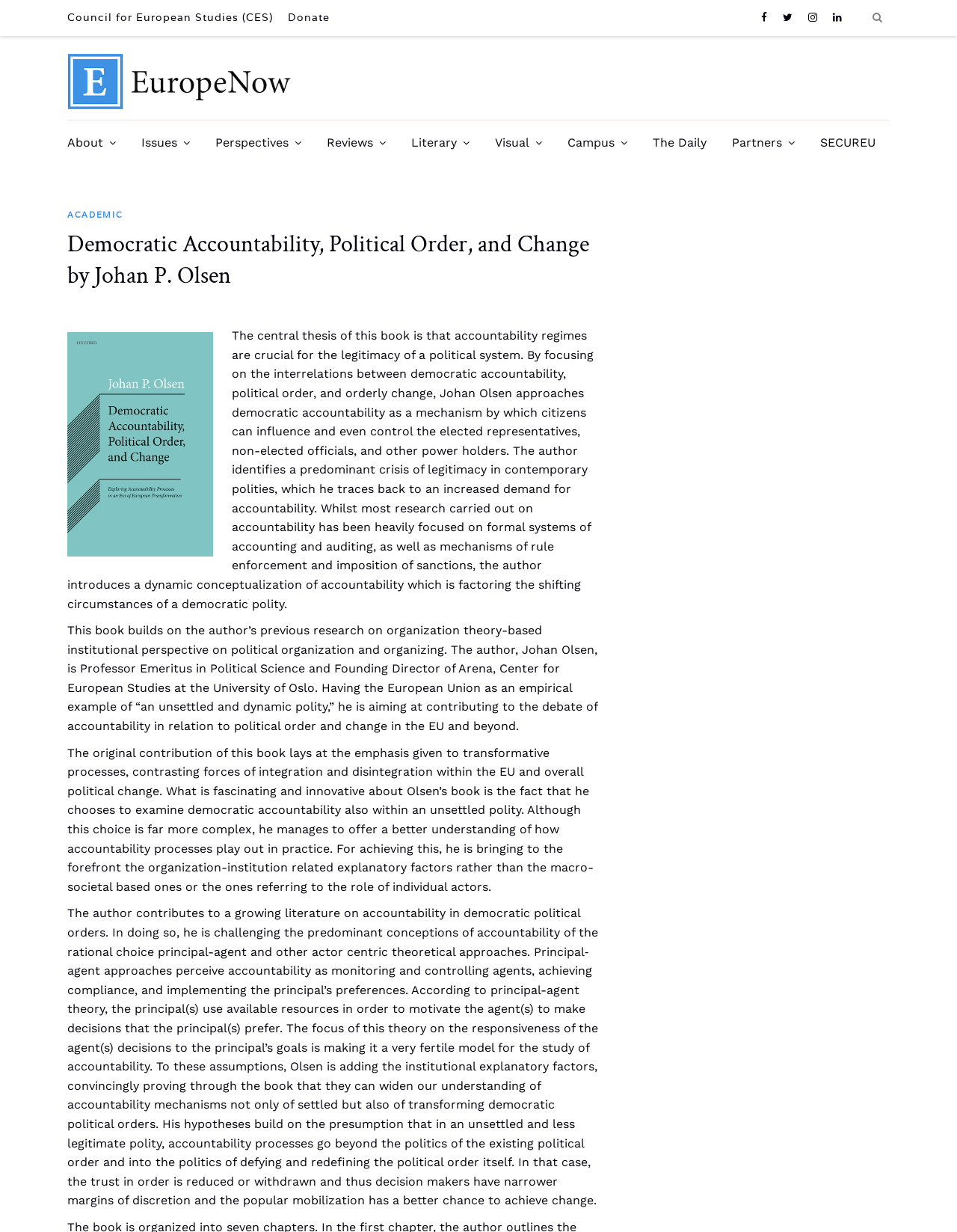What is the focus of the book?
Using the visual information, reply with a single word or short phrase.

Accountability regimes